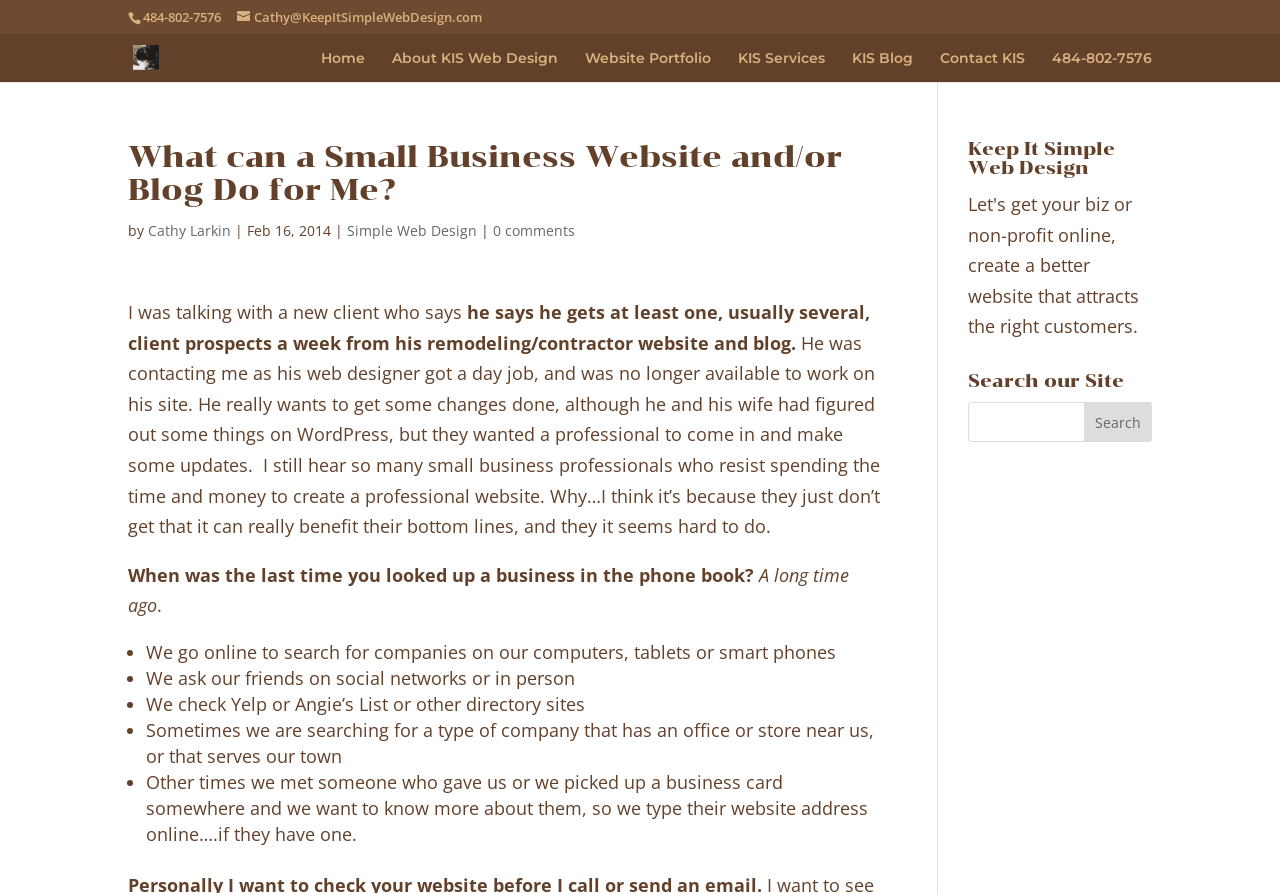What is the name of the company that offers web design services?
Identify the answer in the screenshot and reply with a single word or phrase.

Keep It Simple Web Design